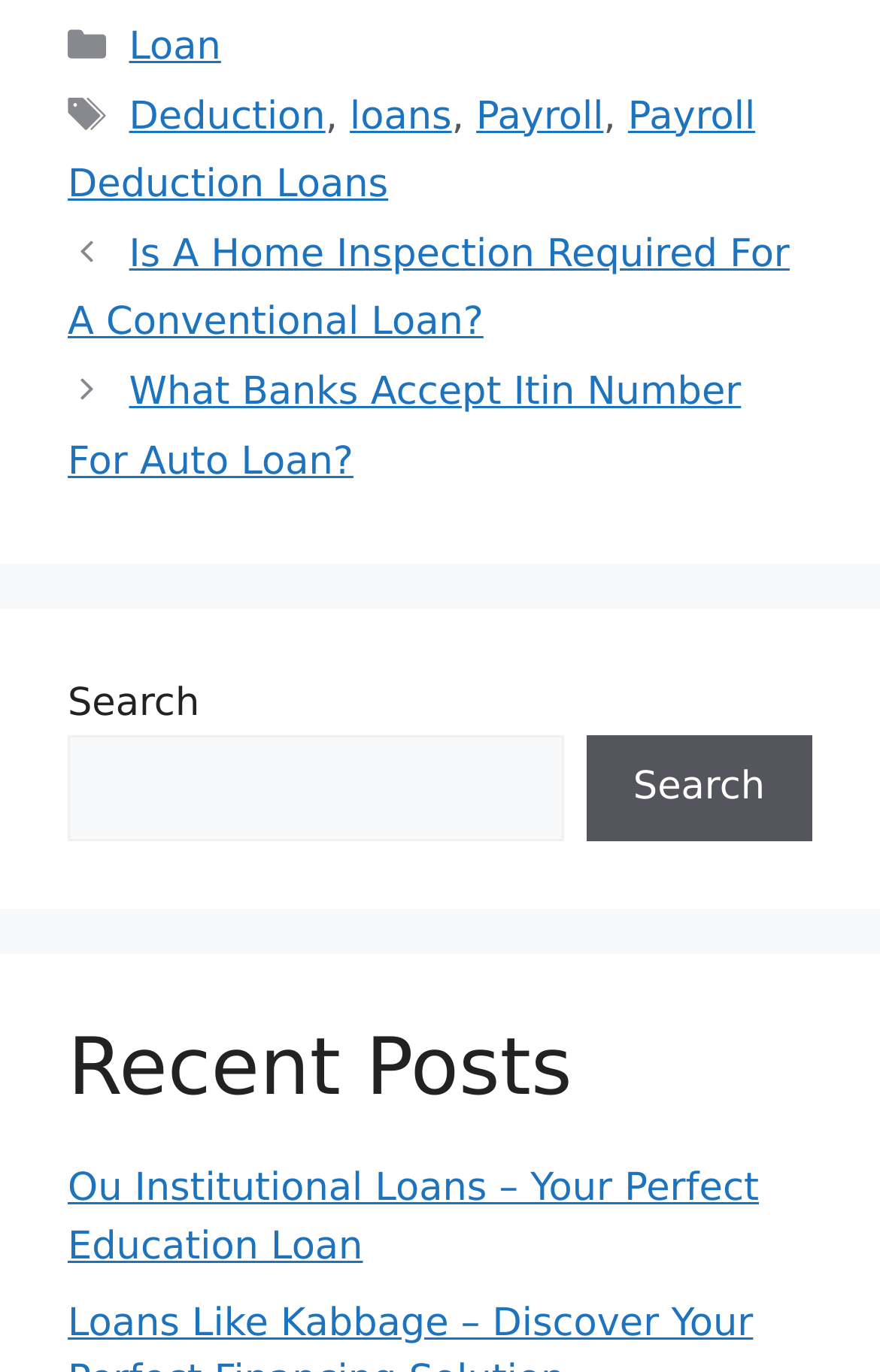Identify the bounding box coordinates of the region I need to click to complete this instruction: "Search for something".

[0.077, 0.536, 0.64, 0.614]